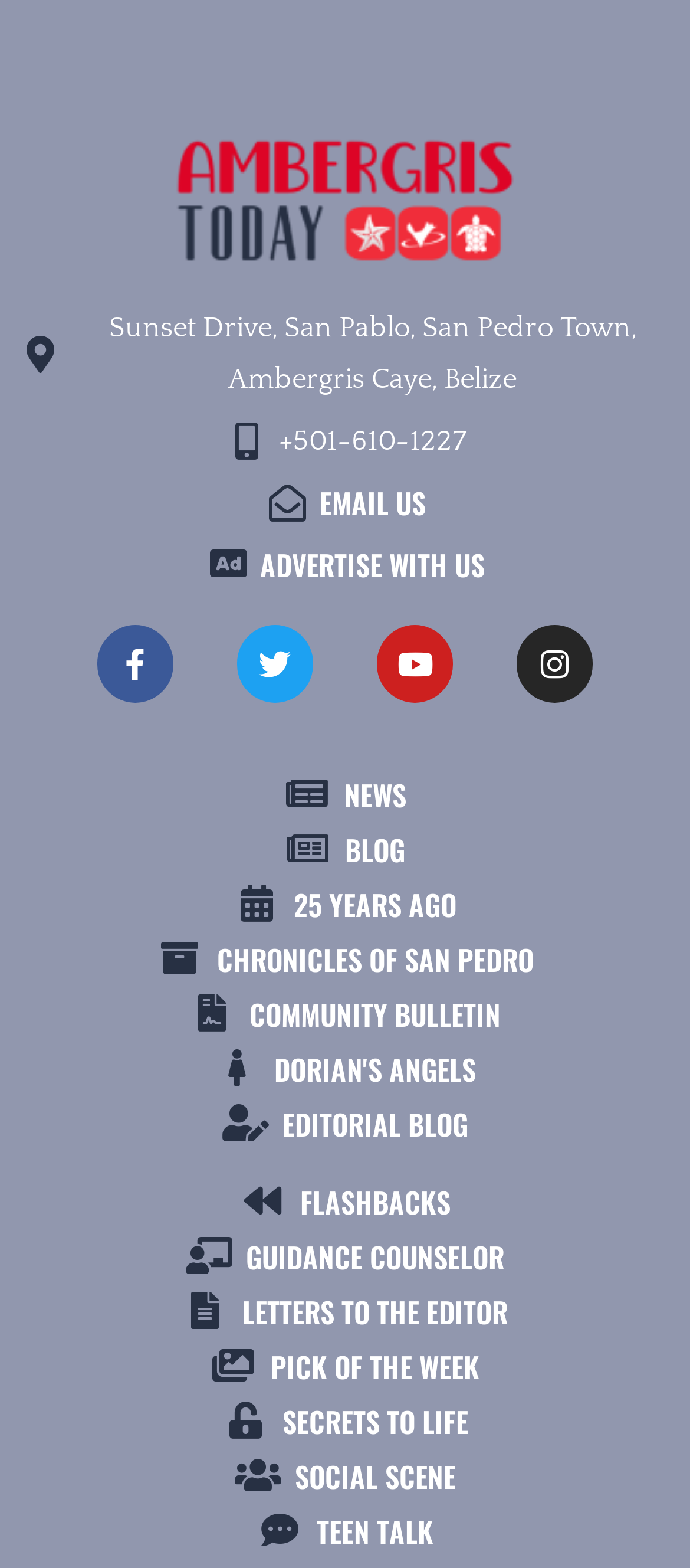Find the coordinates for the bounding box of the element with this description: "Search Search for help".

None